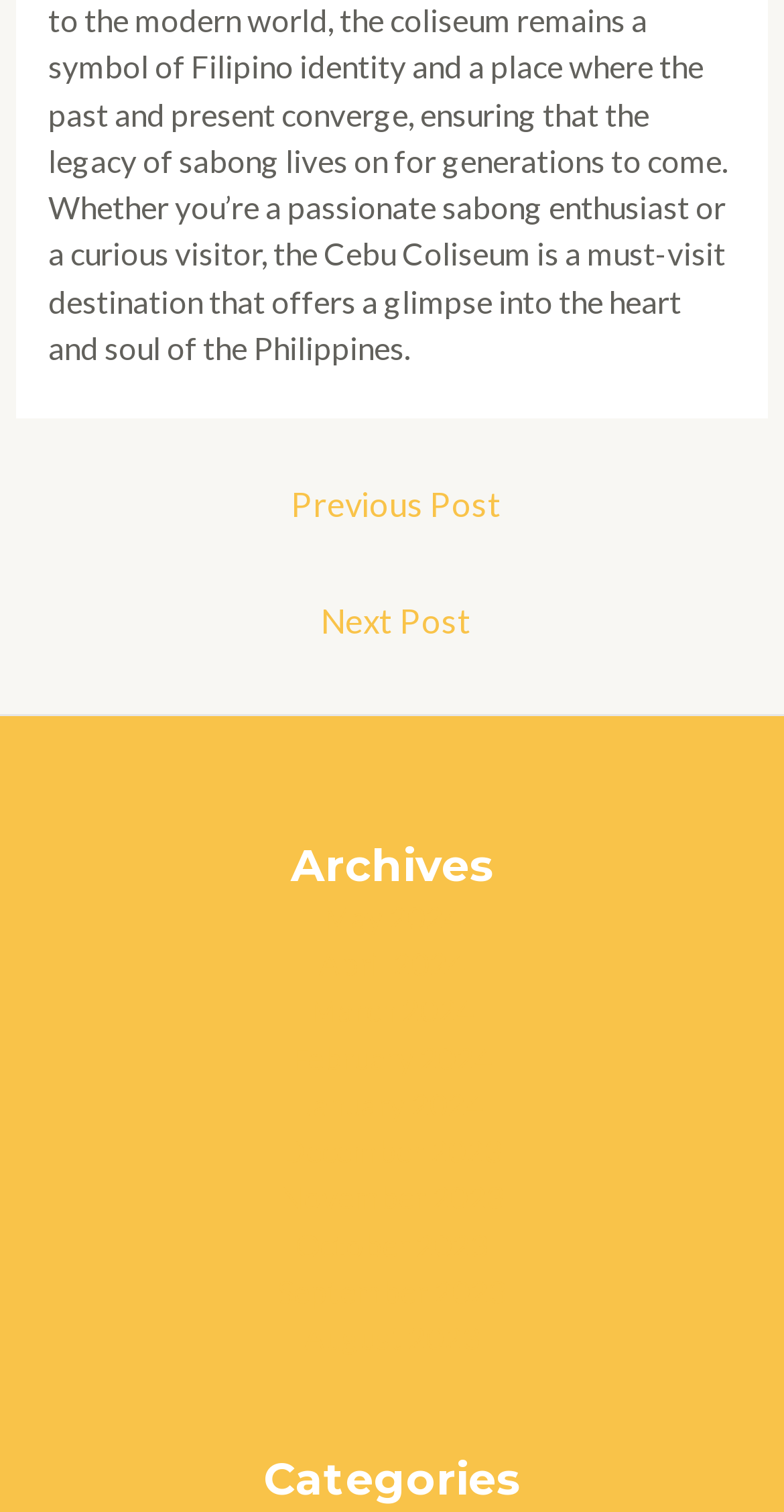How many months are listed in the archives?
Analyze the image and provide a thorough answer to the question.

I counted the number of links under the 'Archives' heading, and there are 12 links, each representing a month from May 2024 to August 2023.